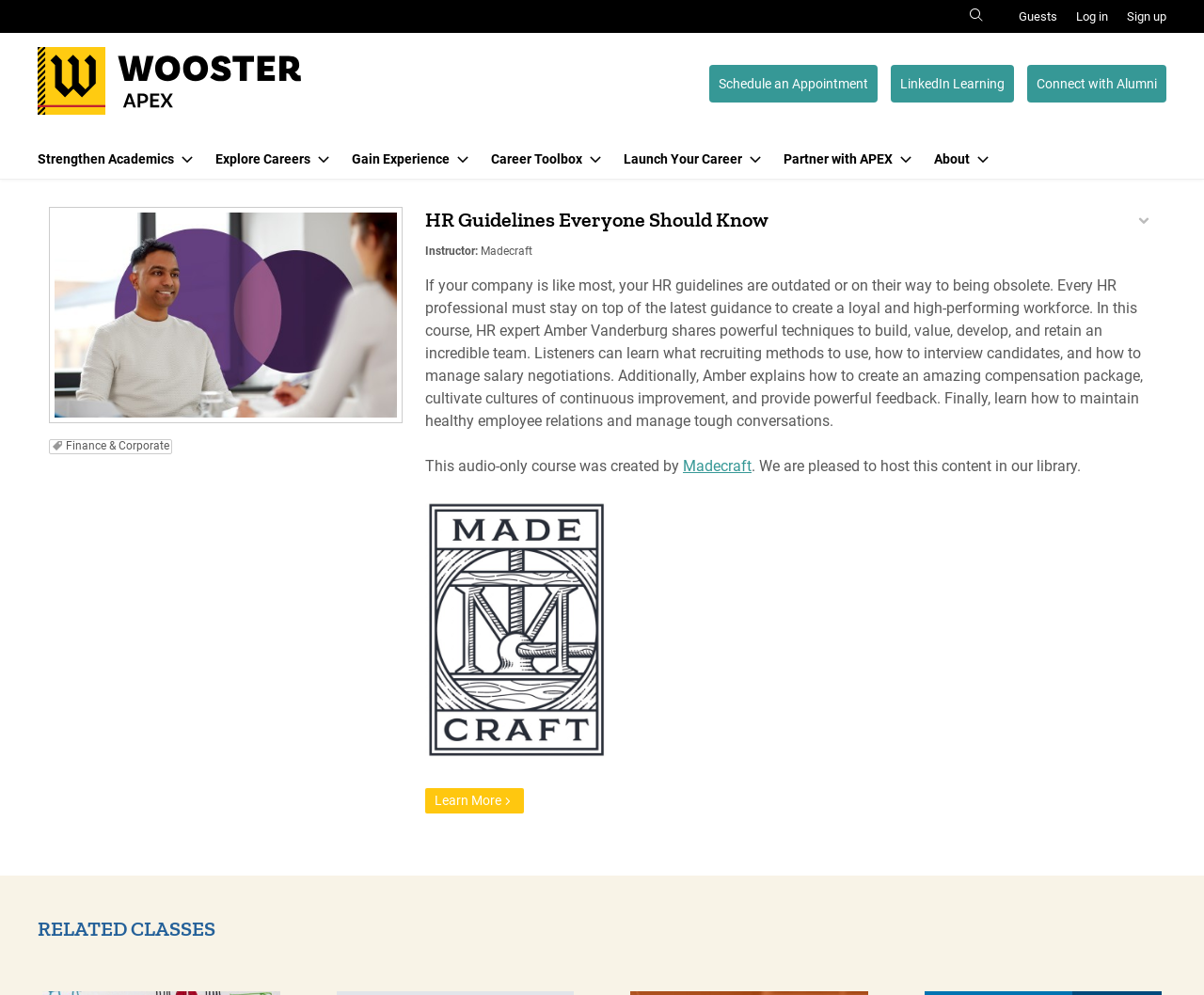Answer with a single word or phrase: 
Who is the instructor of the course?

Madecraft